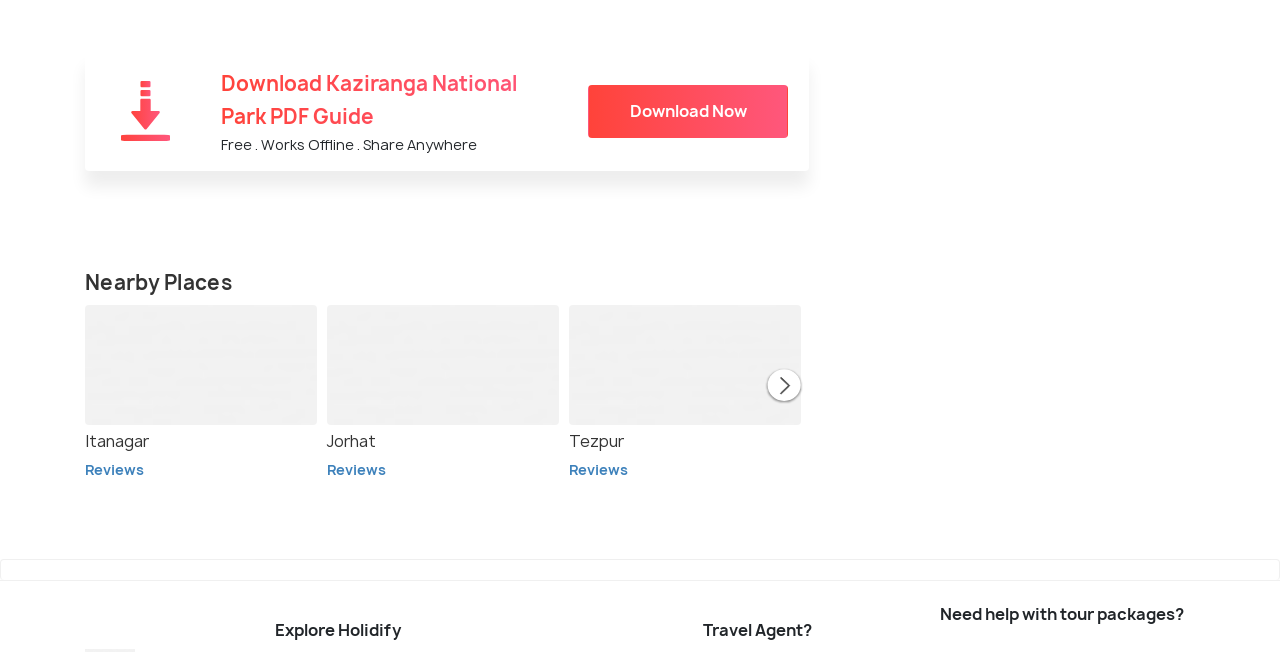Please locate the bounding box coordinates of the region I need to click to follow this instruction: "Download Kaziranga National Park PDF Guide".

[0.172, 0.107, 0.404, 0.199]